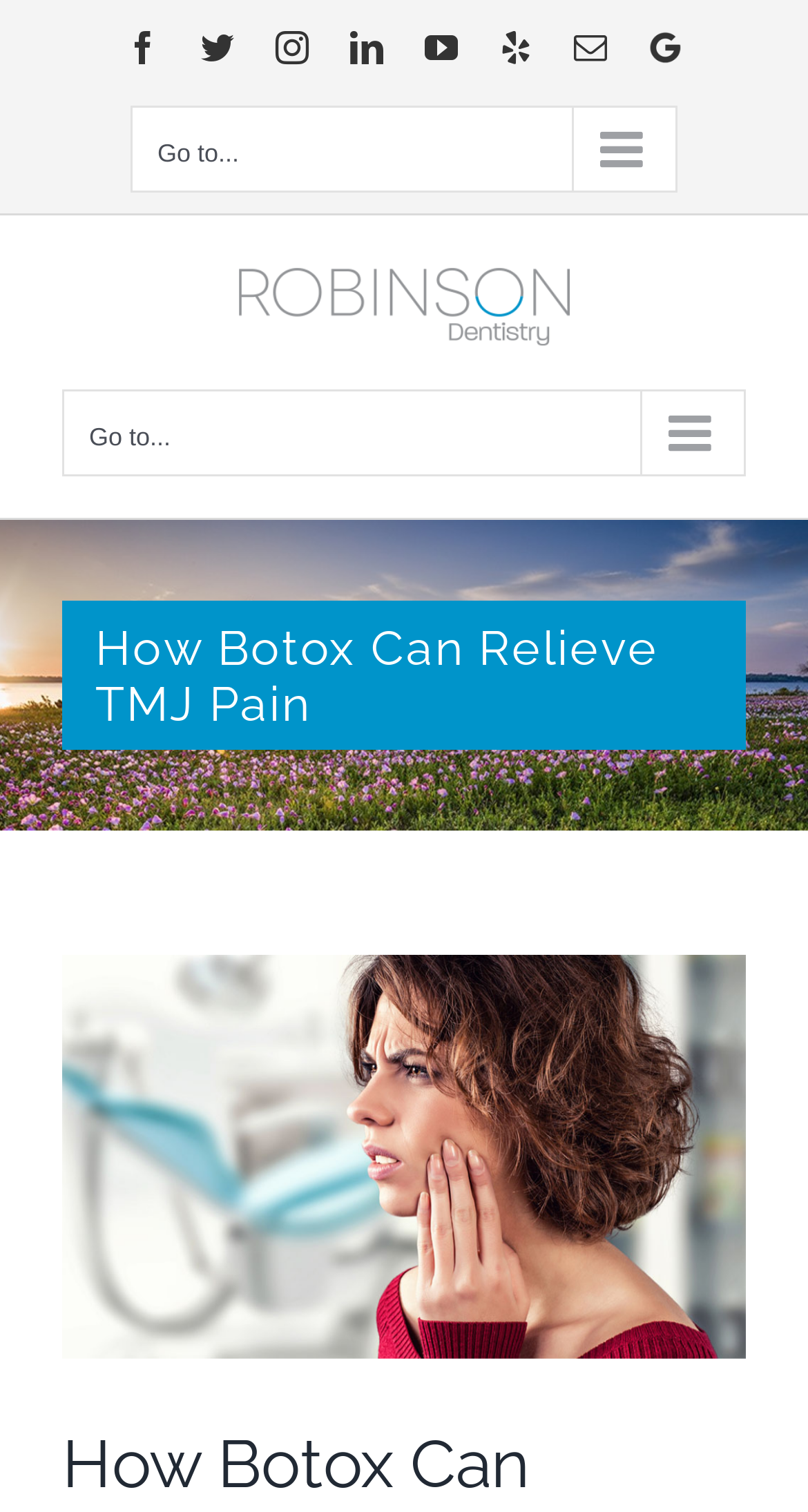Elaborate on the different components and information displayed on the webpage.

The webpage is about Robinson Dentistry, with a focus on how Botox can relieve TMJ pain. At the top left corner, there are social media links, including Facebook, Twitter, Instagram, LinkedIn, YouTube, Yelp, and Email, arranged horizontally. 

Below the social media links, there is a navigation menu for secondary mobile menu and a logo of Robinson Dentistry, which is a clickable link. The logo is positioned at the top center of the page. 

To the right of the logo, there is another navigation menu for the main menu mobile. 

The main content of the page starts with a page title bar, which spans the entire width of the page. Within the page title bar, there is a heading that reads "How Botox Can Relieve TMJ Pain". This heading is centered at the top of the page.